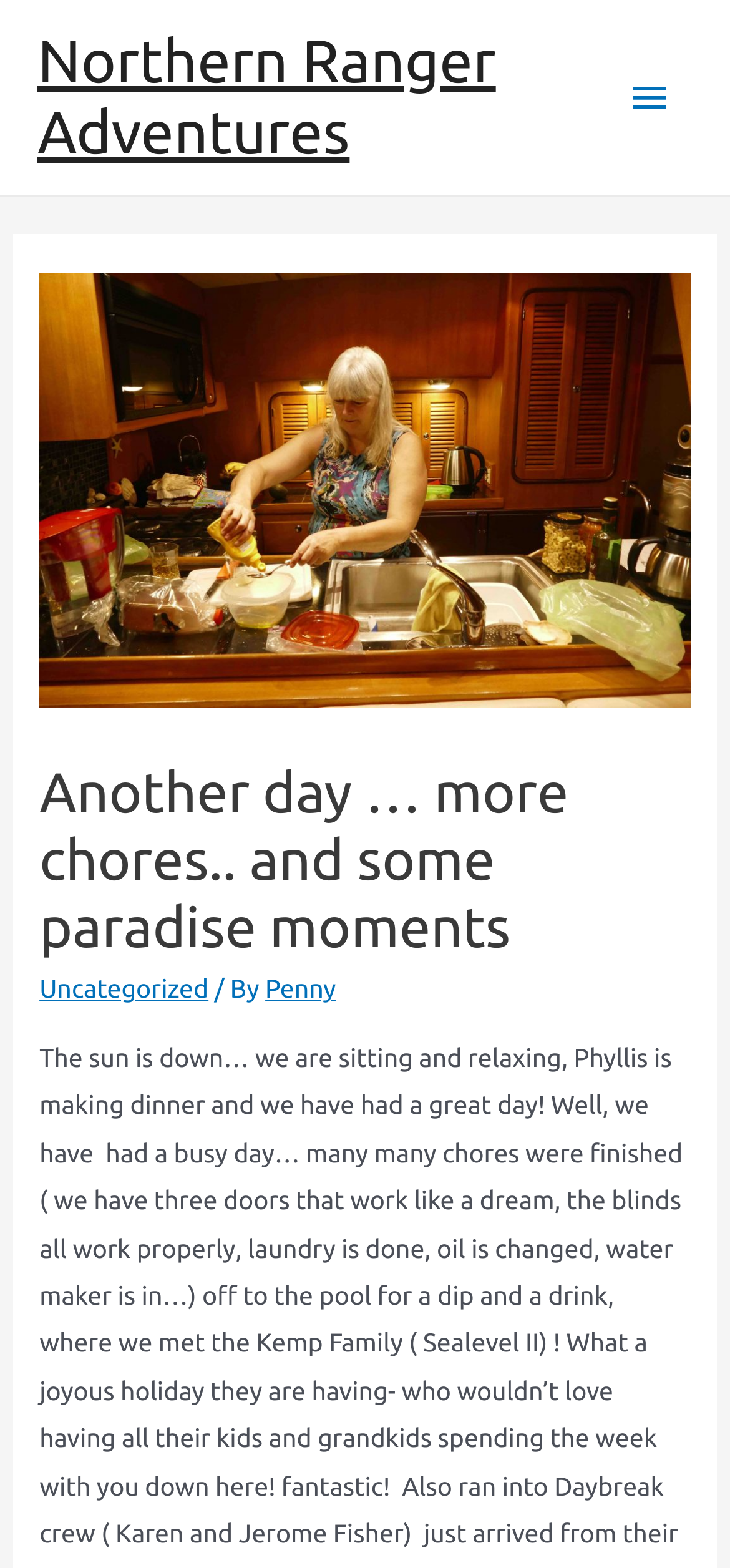Using the given element description, provide the bounding box coordinates (top-left x, top-left y, bottom-right x, bottom-right y) for the corresponding UI element in the screenshot: Uncategorized

[0.054, 0.621, 0.286, 0.64]